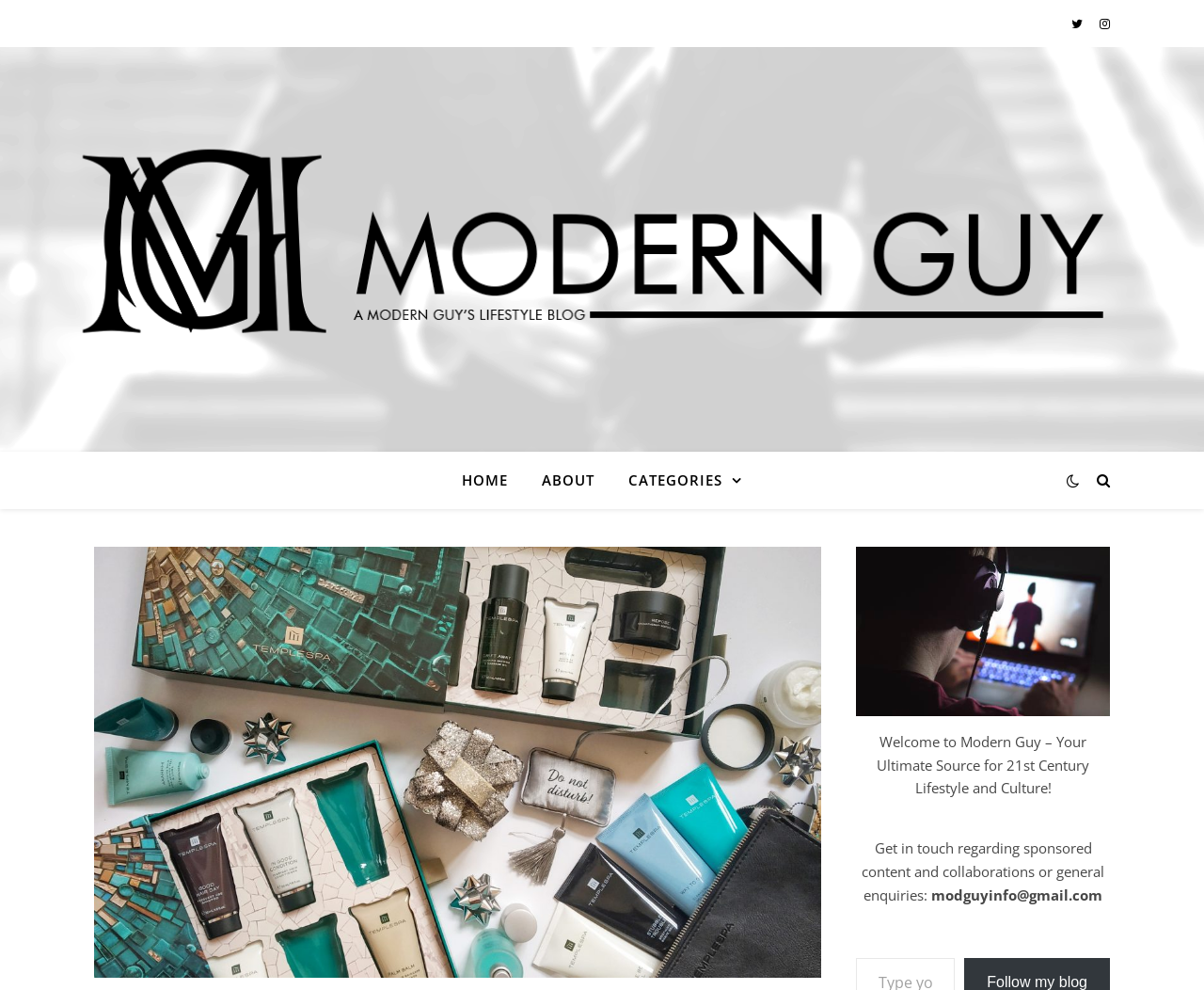What is the email address for sponsored content and collaborations?
Based on the image, please offer an in-depth response to the question.

I found this answer by looking at the StaticText element with the text 'modguyinfo@gmail.com' which is located at [0.773, 0.894, 0.916, 0.913]. This text is part of a sentence that mentions getting in touch for sponsored content and collaborations.